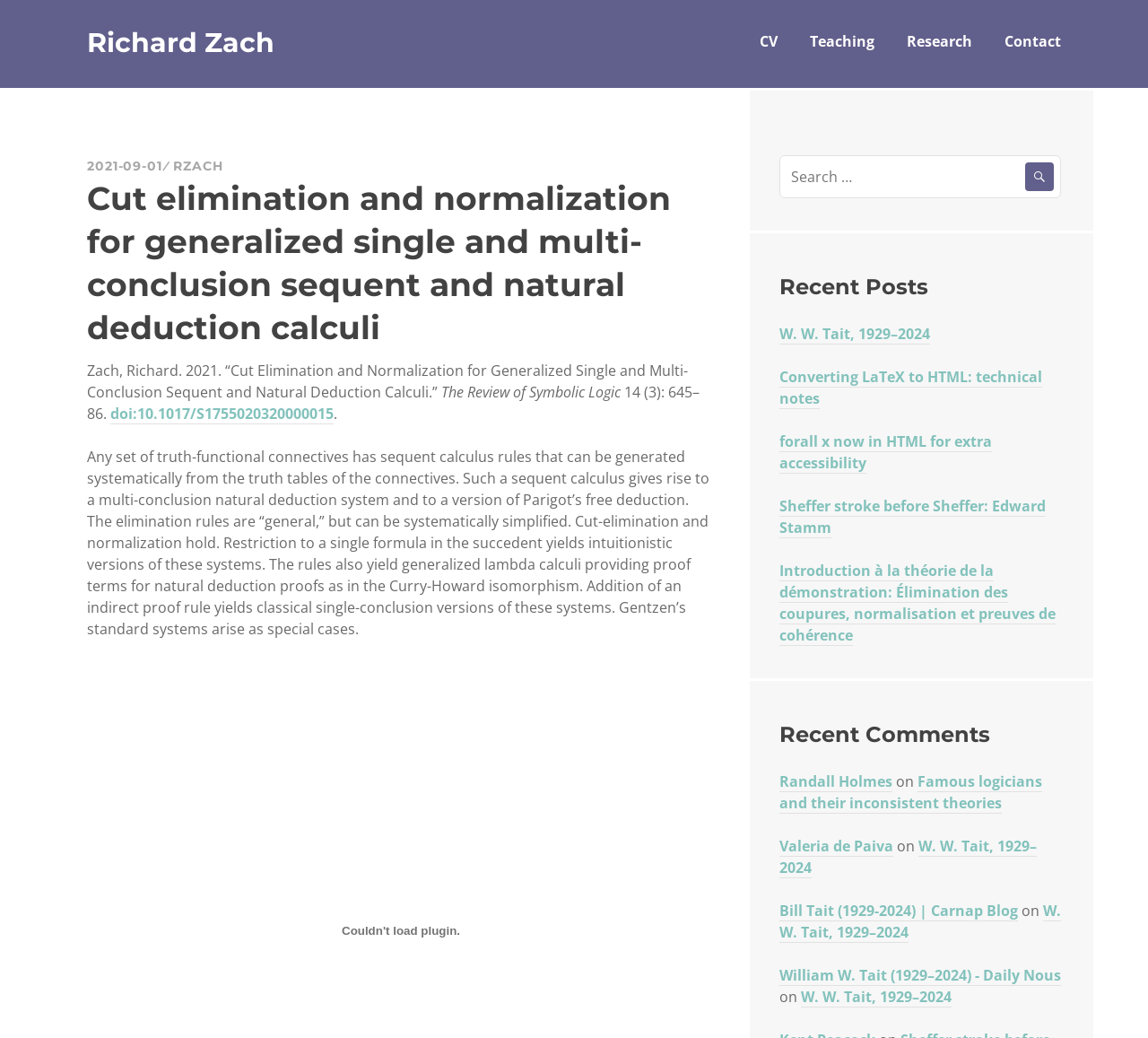Can you find the bounding box coordinates for the element to click on to achieve the instruction: "View the publication details"?

[0.076, 0.347, 0.599, 0.387]